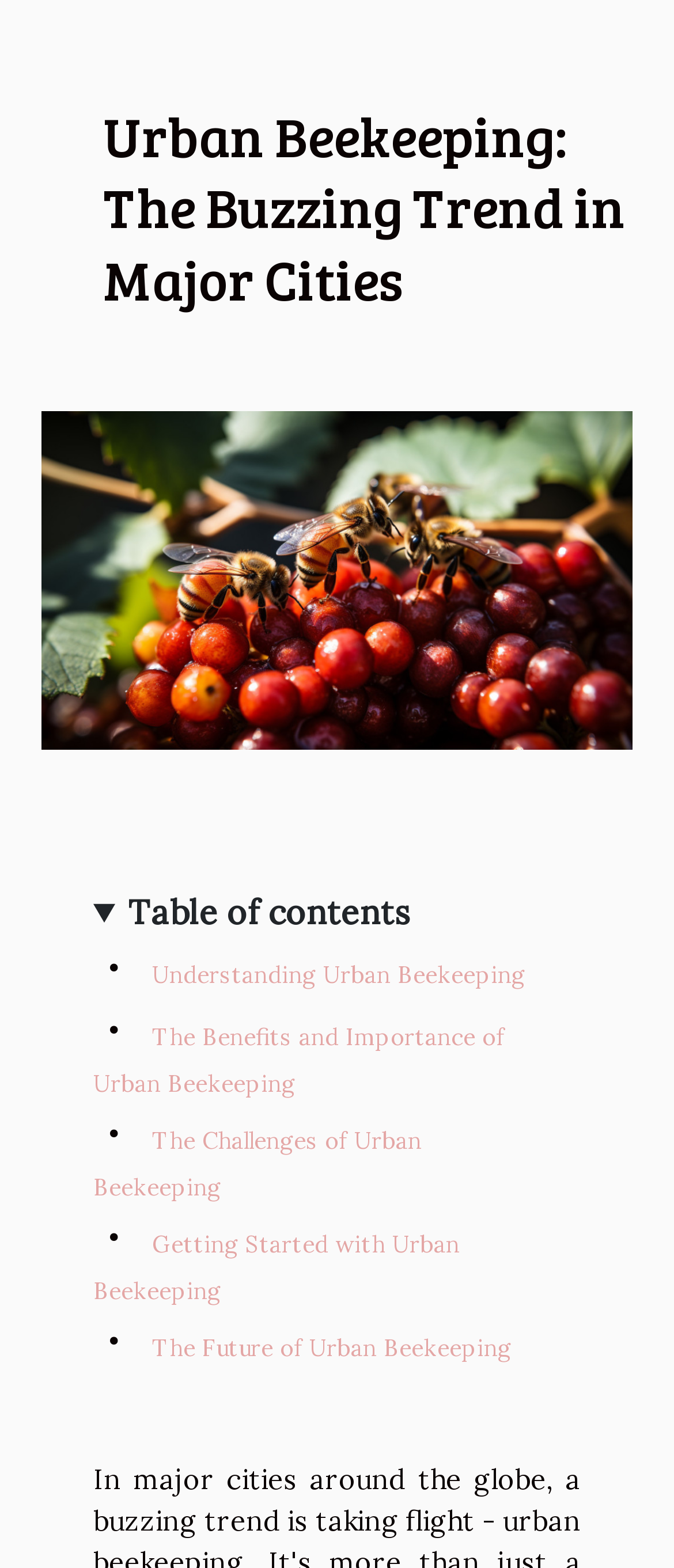Return the bounding box coordinates of the UI element that corresponds to this description: "Understanding Urban Beekeeping". The coordinates must be given as four float numbers in the range of 0 and 1, [left, top, right, bottom].

[0.138, 0.612, 0.779, 0.631]